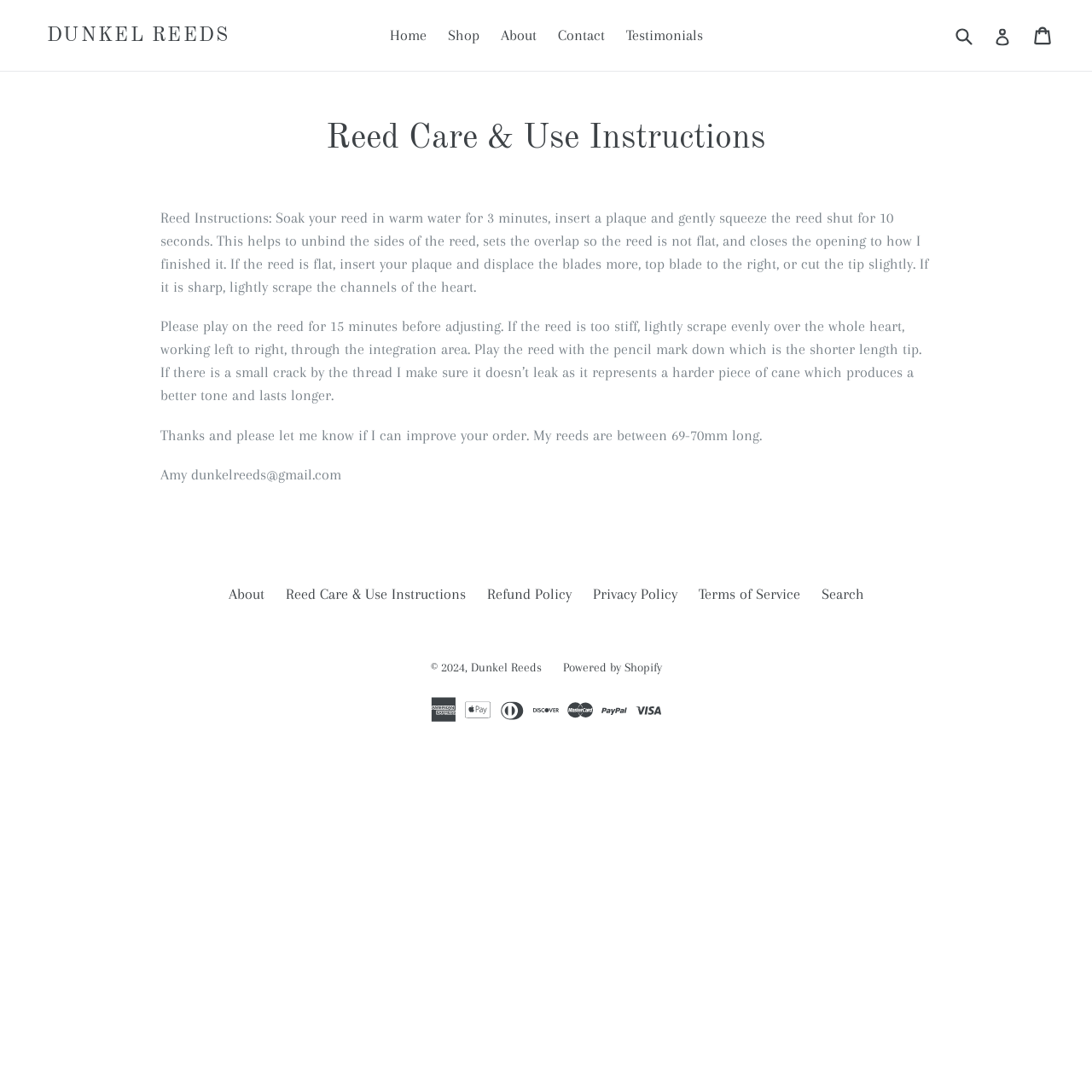How many navigation links are there in the top menu?
Give a thorough and detailed response to the question.

The top menu contains links to 'Home', 'Shop', 'About', 'Contact', 'Testimonials', 'Log in', and 'Cart', which makes a total of 7 navigation links.